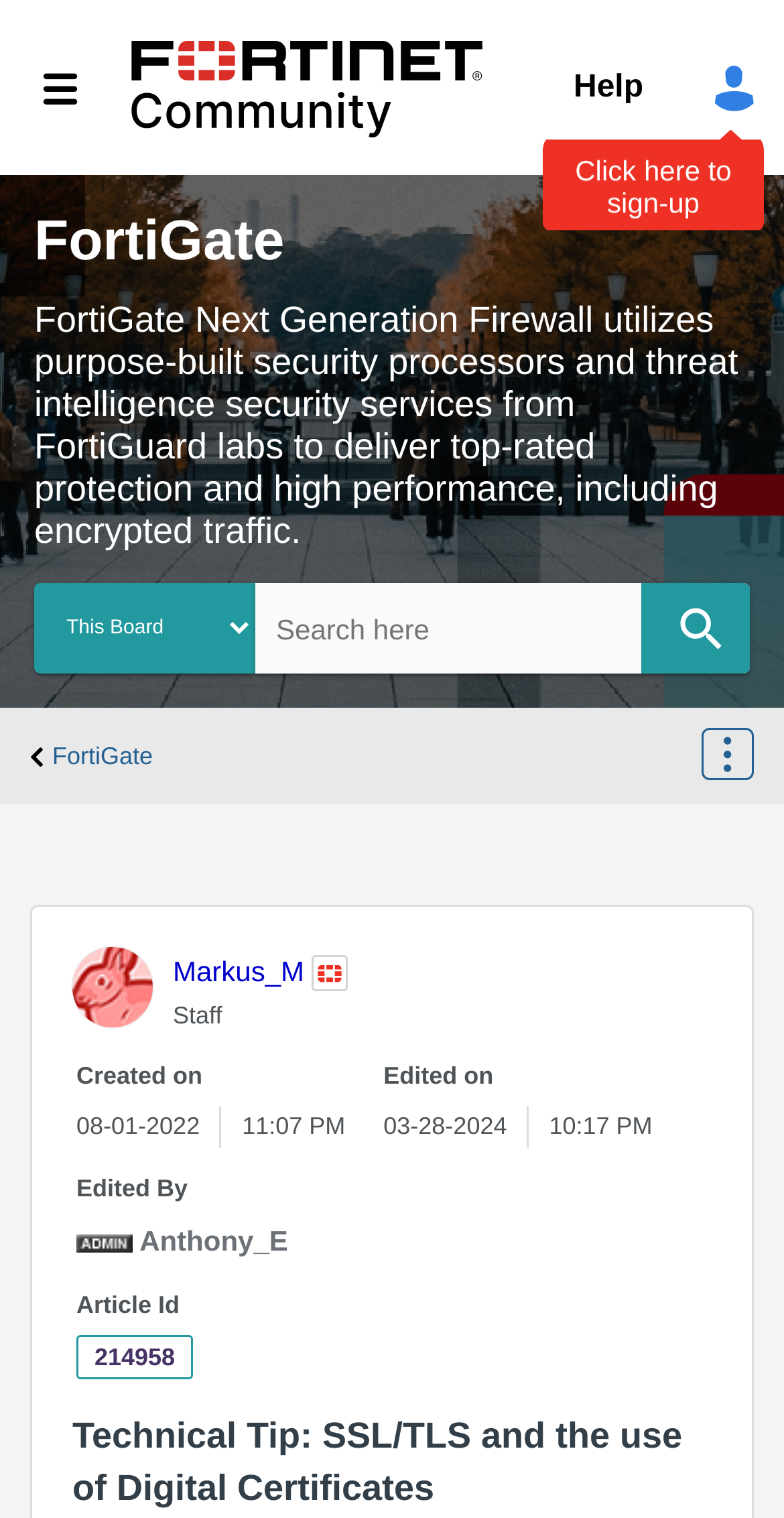Determine the main text heading of the webpage and provide its content.

Technical Tip: SSL/TLS and the use of Digital Certificates